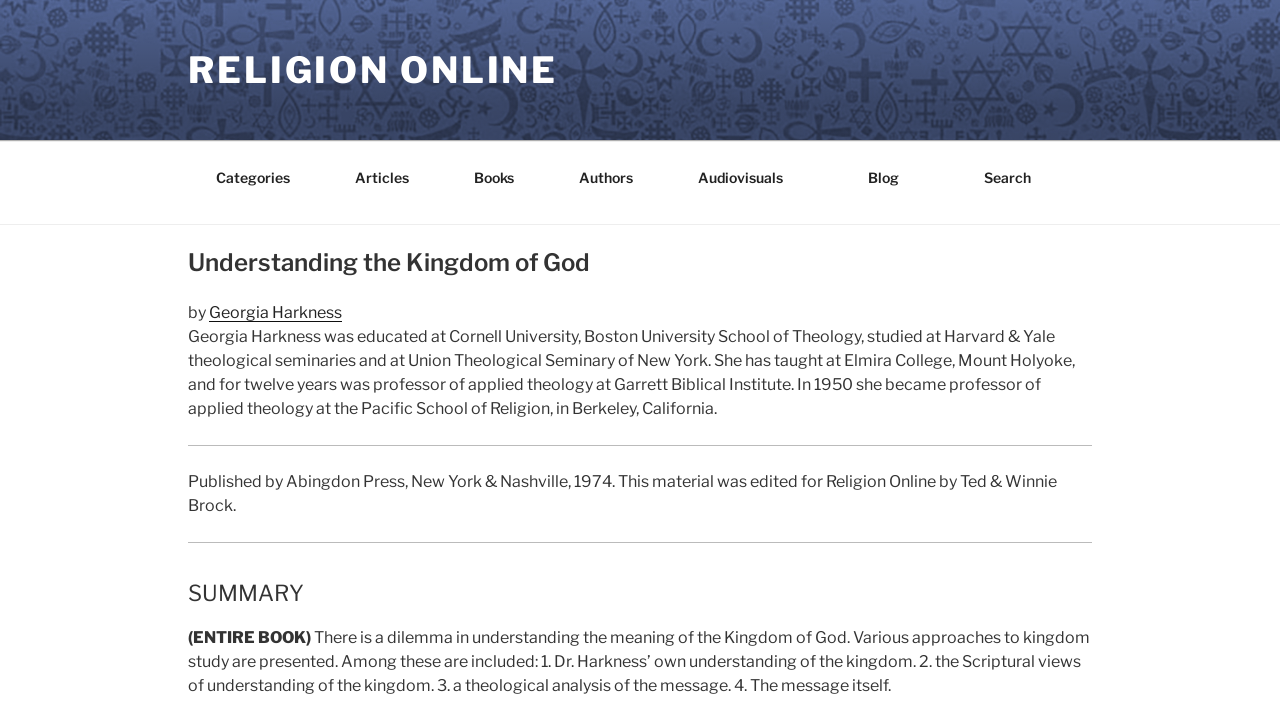Using the webpage screenshot and the element description Religion Online, determine the bounding box coordinates. Specify the coordinates in the format (top-left x, top-left y, bottom-right x, bottom-right y) with values ranging from 0 to 1.

[0.147, 0.067, 0.436, 0.128]